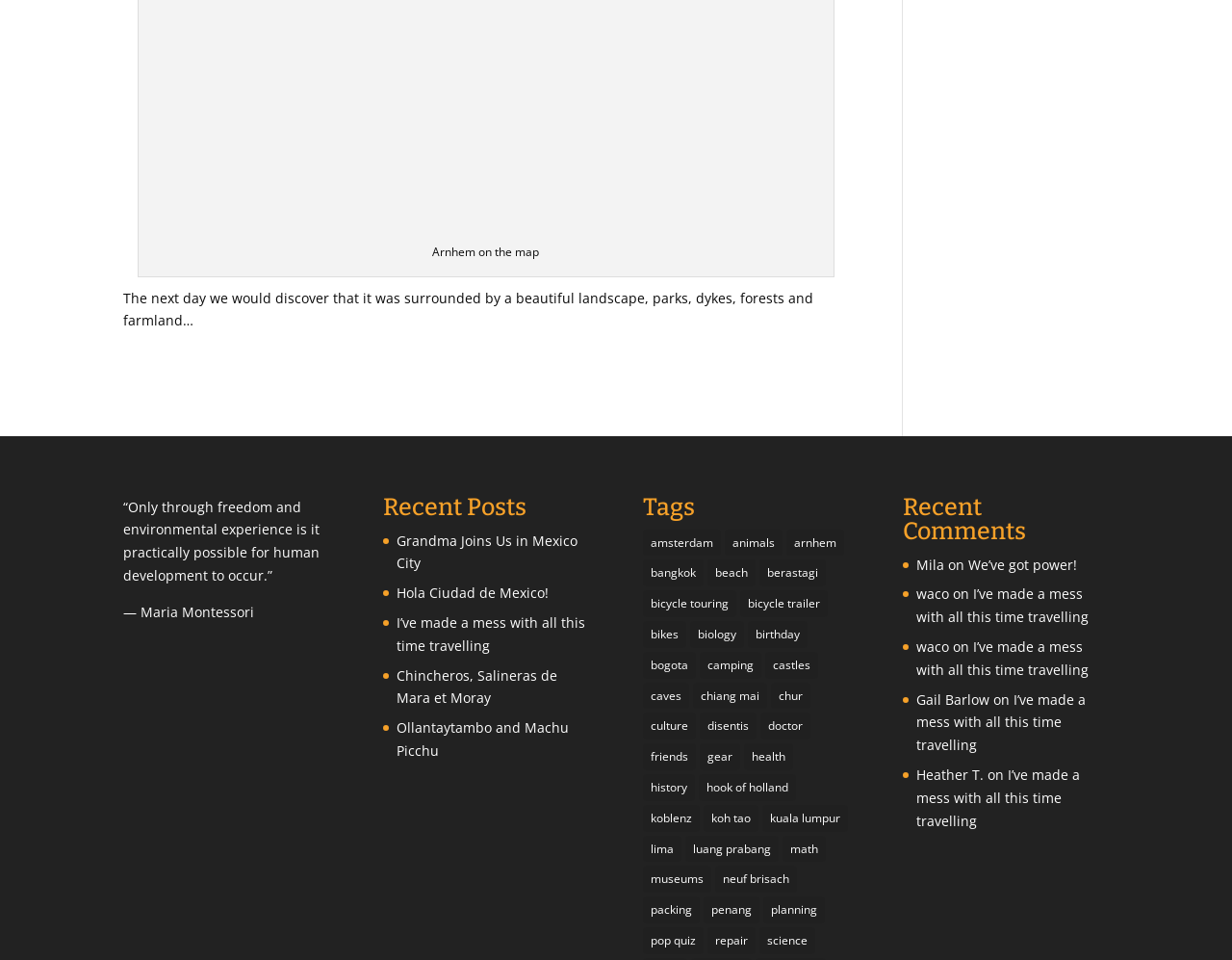Provide the bounding box coordinates for the UI element that is described by this text: "kuala lumpur". The coordinates should be in the form of four float numbers between 0 and 1: [left, top, right, bottom].

[0.619, 0.838, 0.688, 0.866]